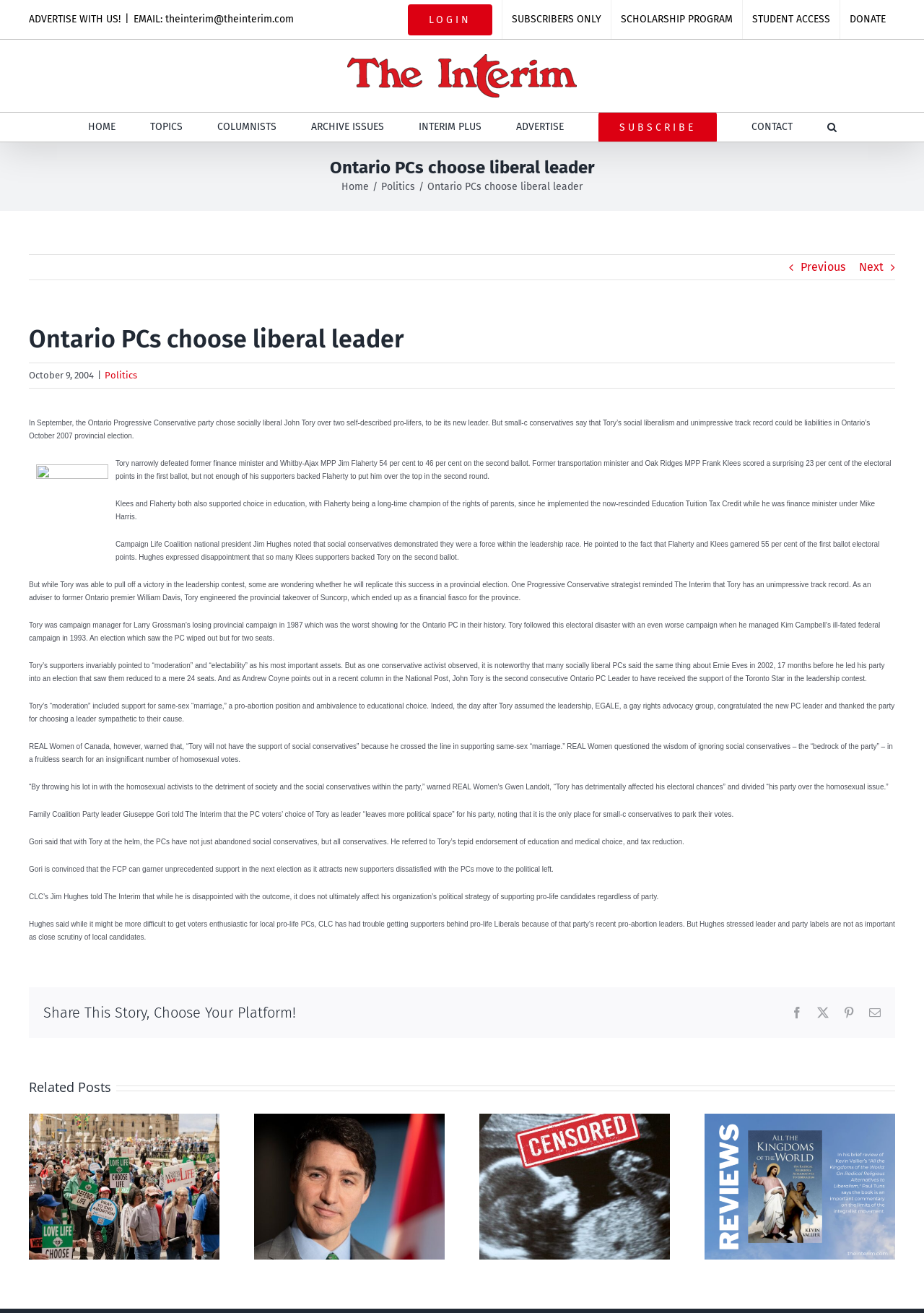Respond to the following question using a concise word or phrase: 
What is the name of the party led by Giuseppe Gori?

Family Coalition Party